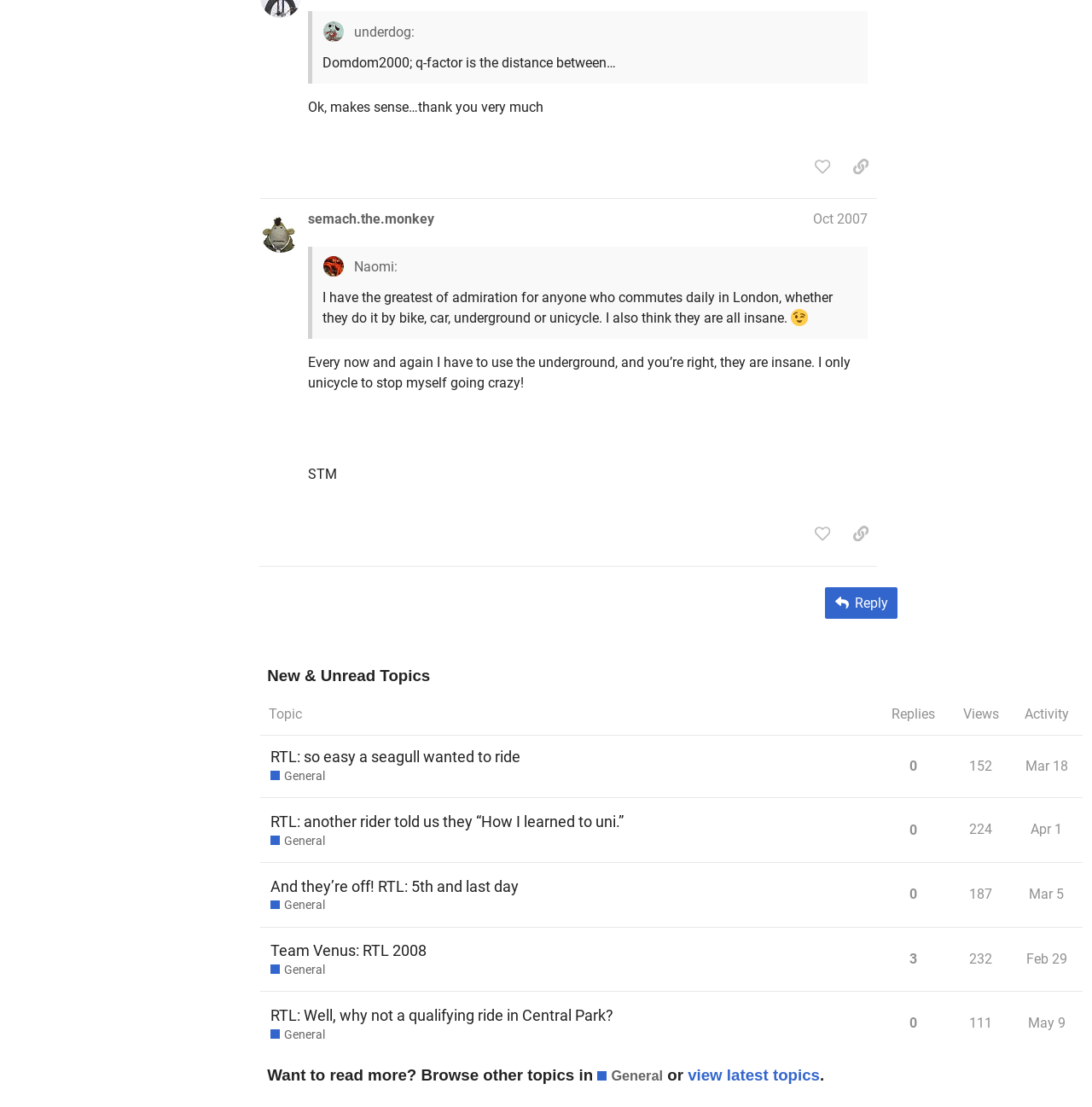Please specify the bounding box coordinates of the clickable section necessary to execute the following command: "Go to Cart".

None